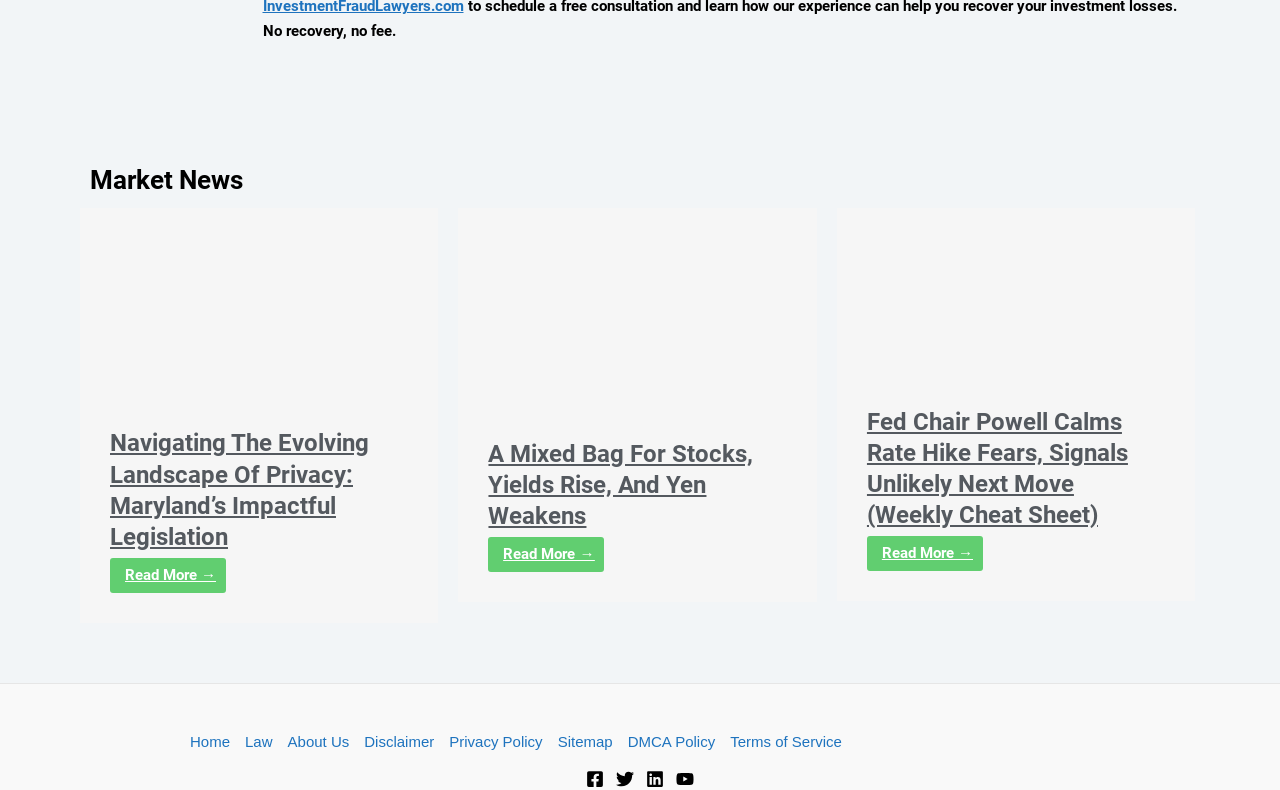Determine the coordinates of the bounding box for the clickable area needed to execute this instruction: "Read Fed Chair Powell Calms Rate Hike Fears, Signals Unlikely Next Move".

[0.677, 0.679, 0.768, 0.723]